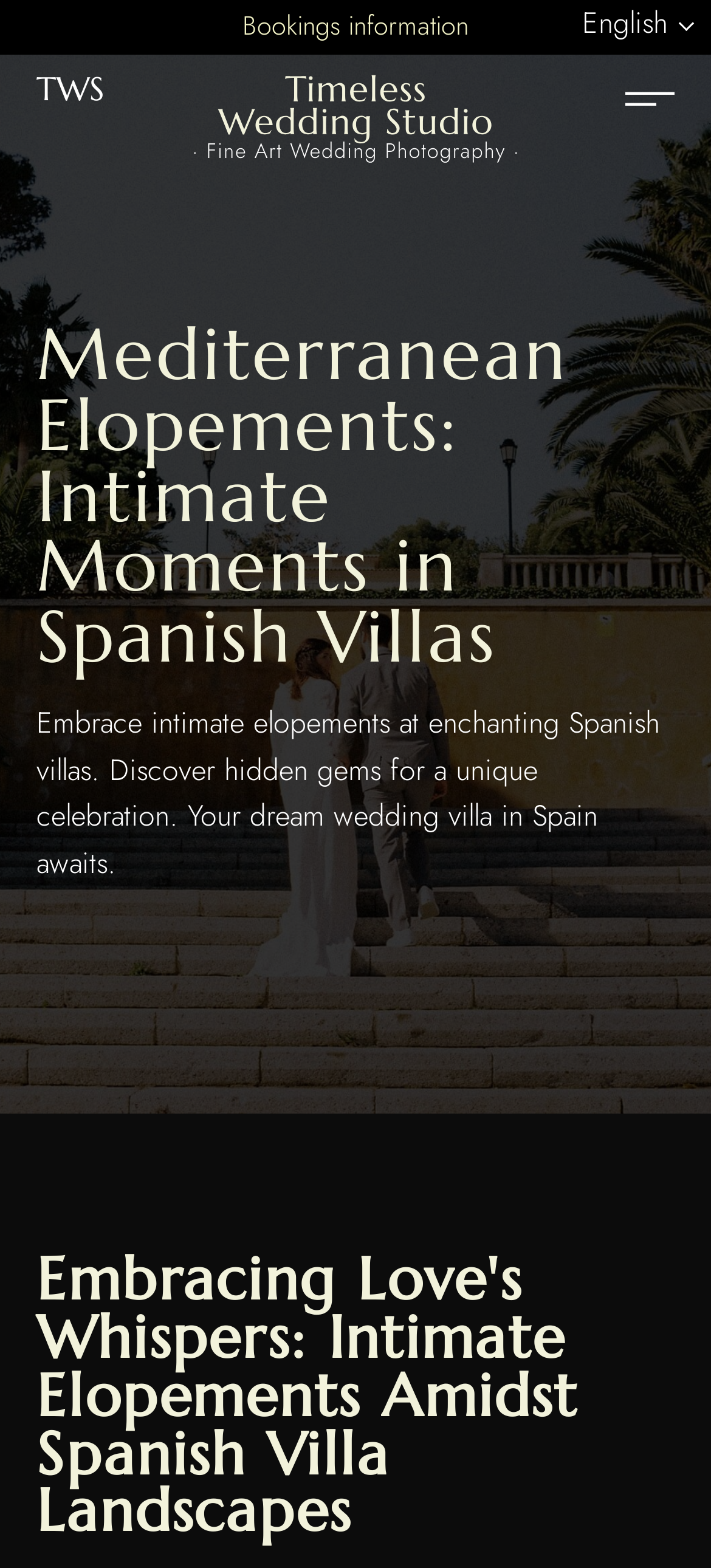Can you show the bounding box coordinates of the region to click on to complete the task described in the instruction: "Switch to English"?

[0.793, 0.0, 1.0, 0.03]